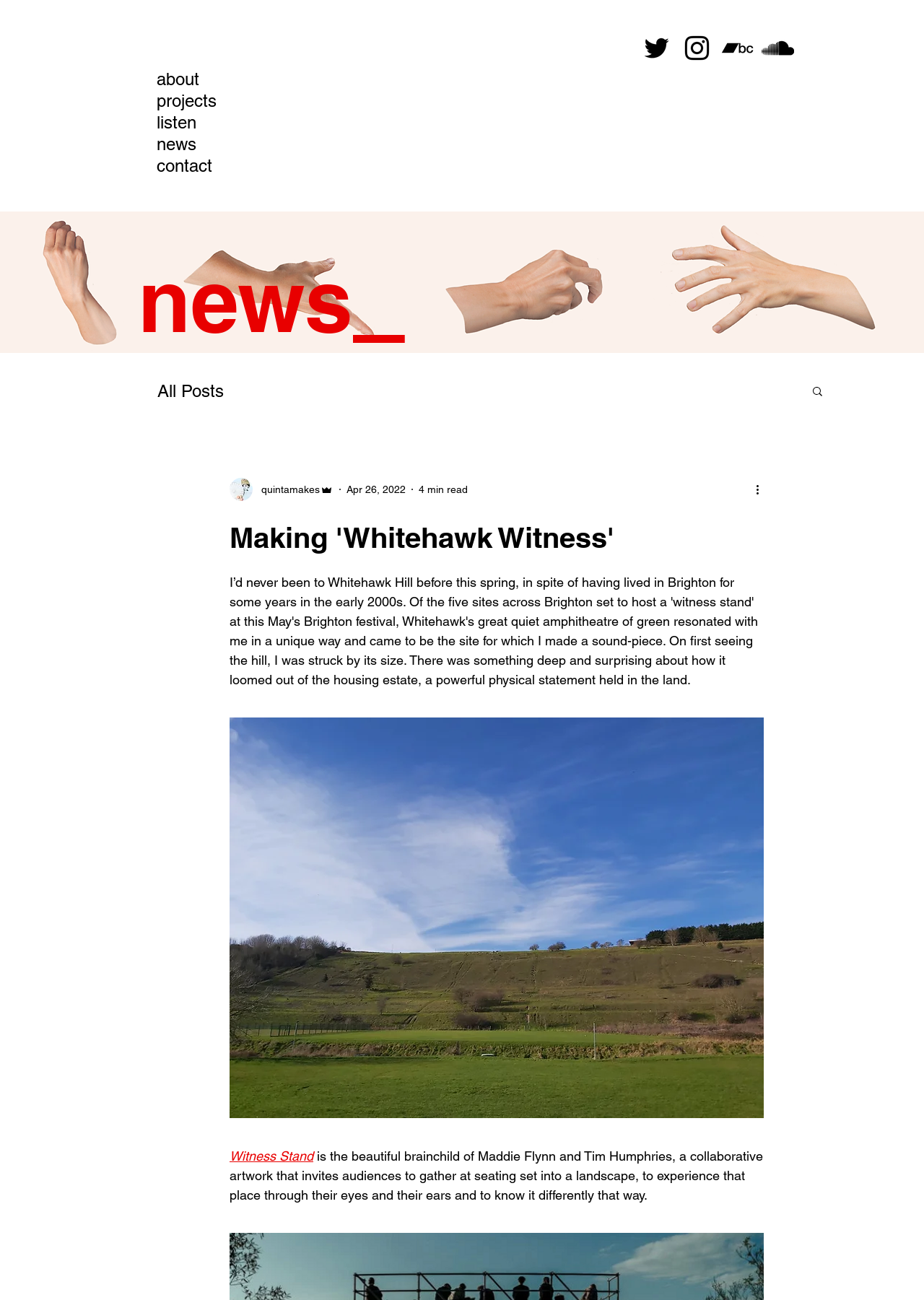Please determine the bounding box coordinates of the element to click in order to execute the following instruction: "Read the 'Making Whitehawk Witness' article". The coordinates should be four float numbers between 0 and 1, specified as [left, top, right, bottom].

[0.248, 0.4, 0.827, 0.426]